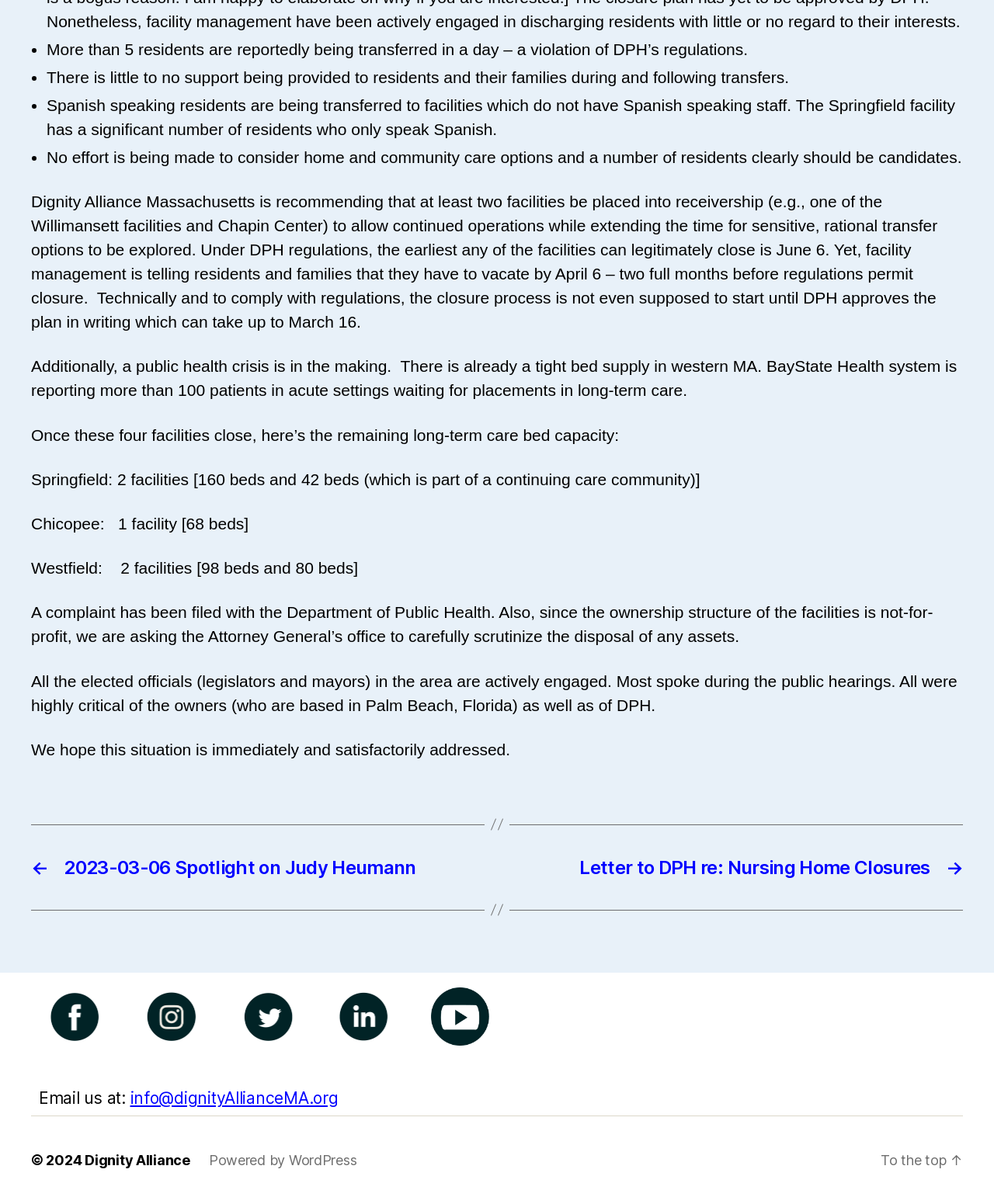How many patients are waiting for placements in long-term care in BayState Health system?
Using the picture, provide a one-word or short phrase answer.

over 100